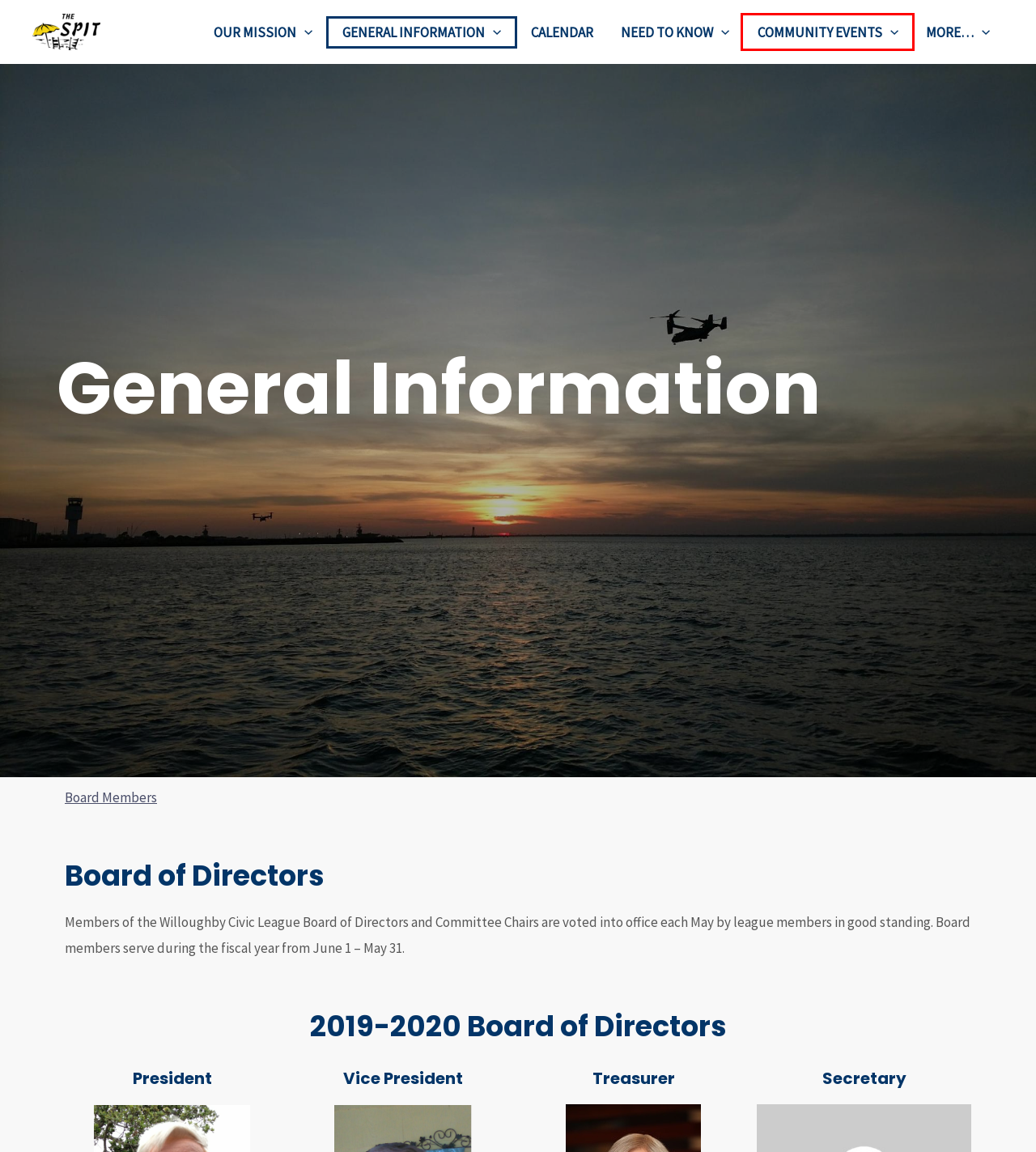Look at the screenshot of the webpage and find the element within the red bounding box. Choose the webpage description that best fits the new webpage that will appear after clicking the element. Here are the candidates:
A. Community Events - Willoughby Civic League
B. Need to know - Willoughby Civic League
C. Recycling Tips - Willoughby Civic League
D. Fish Fry - Willoughby Civic League
E. Flea Market 2023 - Willoughby Civic League
F. Calendar - Willoughby Civic League
G. Home - Willoughby Civic League
H. Contact Us - Willoughby Civic League

A